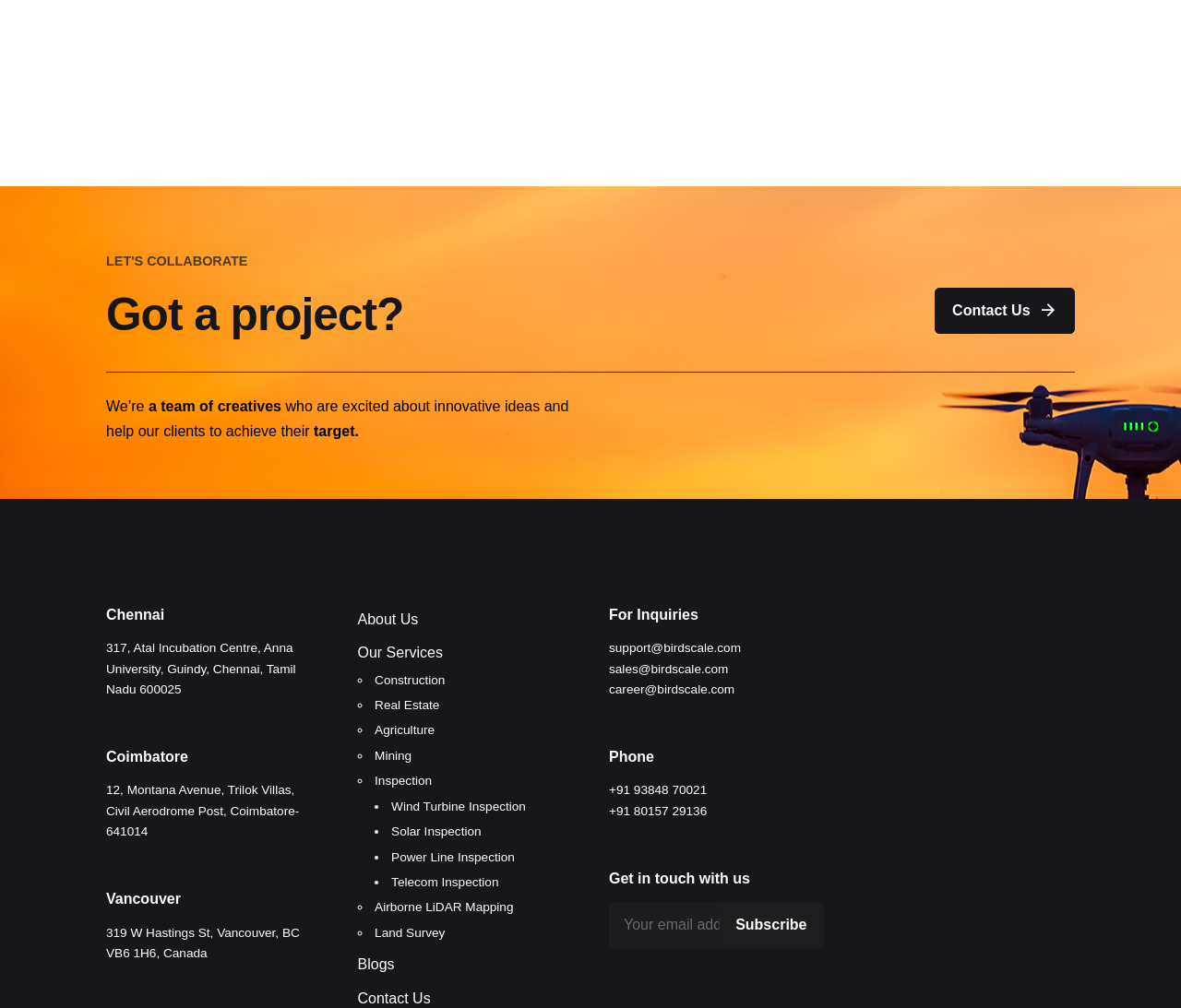Can you pinpoint the bounding box coordinates for the clickable element required for this instruction: "Click Subscribe"? The coordinates should be four float numbers between 0 and 1, i.e., [left, top, right, bottom].

[0.609, 0.895, 0.697, 0.941]